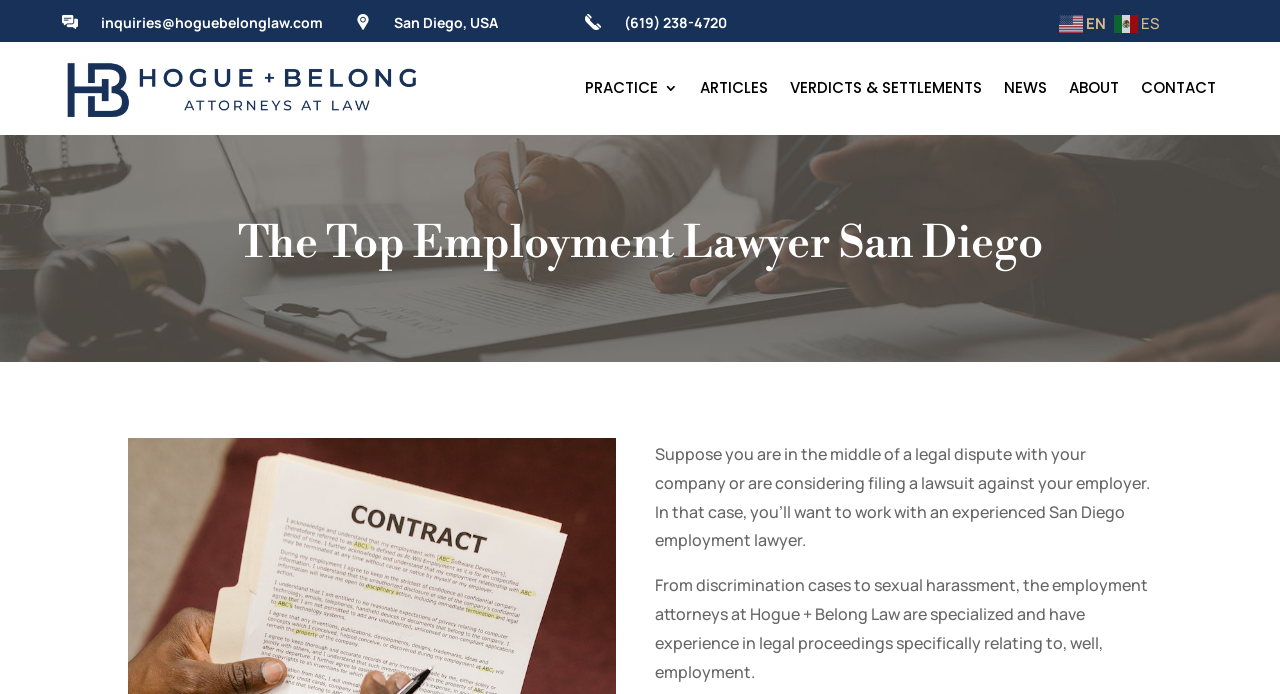What languages are available on this website?
Examine the image closely and answer the question with as much detail as possible.

I found the language options by looking at the top-right section of the webpage, where language selectors are often located. There are two link elements with corresponding image elements, one for 'en EN' and one for 'es ES', which suggest that the website is available in English and Spanish.